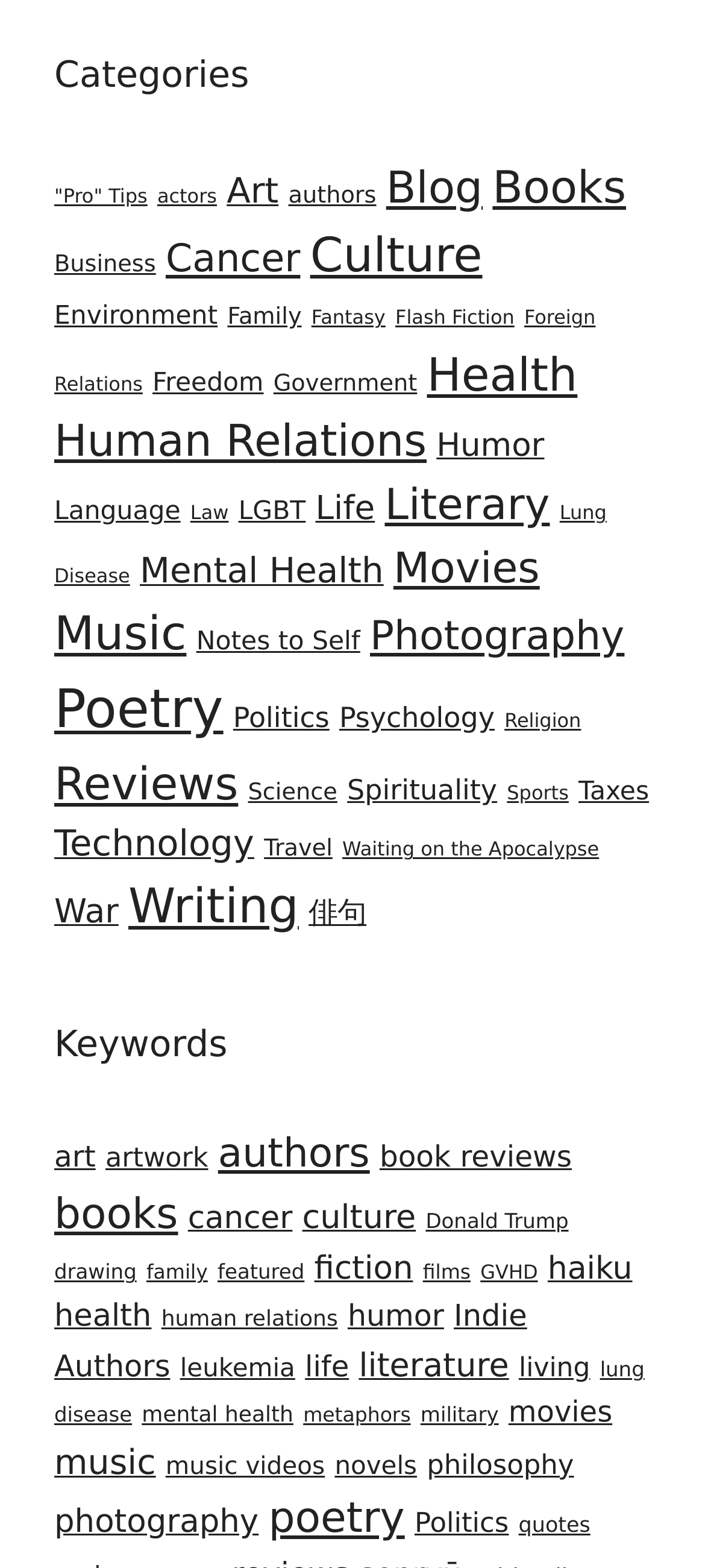Find the bounding box coordinates for the element described here: ""Pro" Tips".

[0.077, 0.118, 0.209, 0.133]